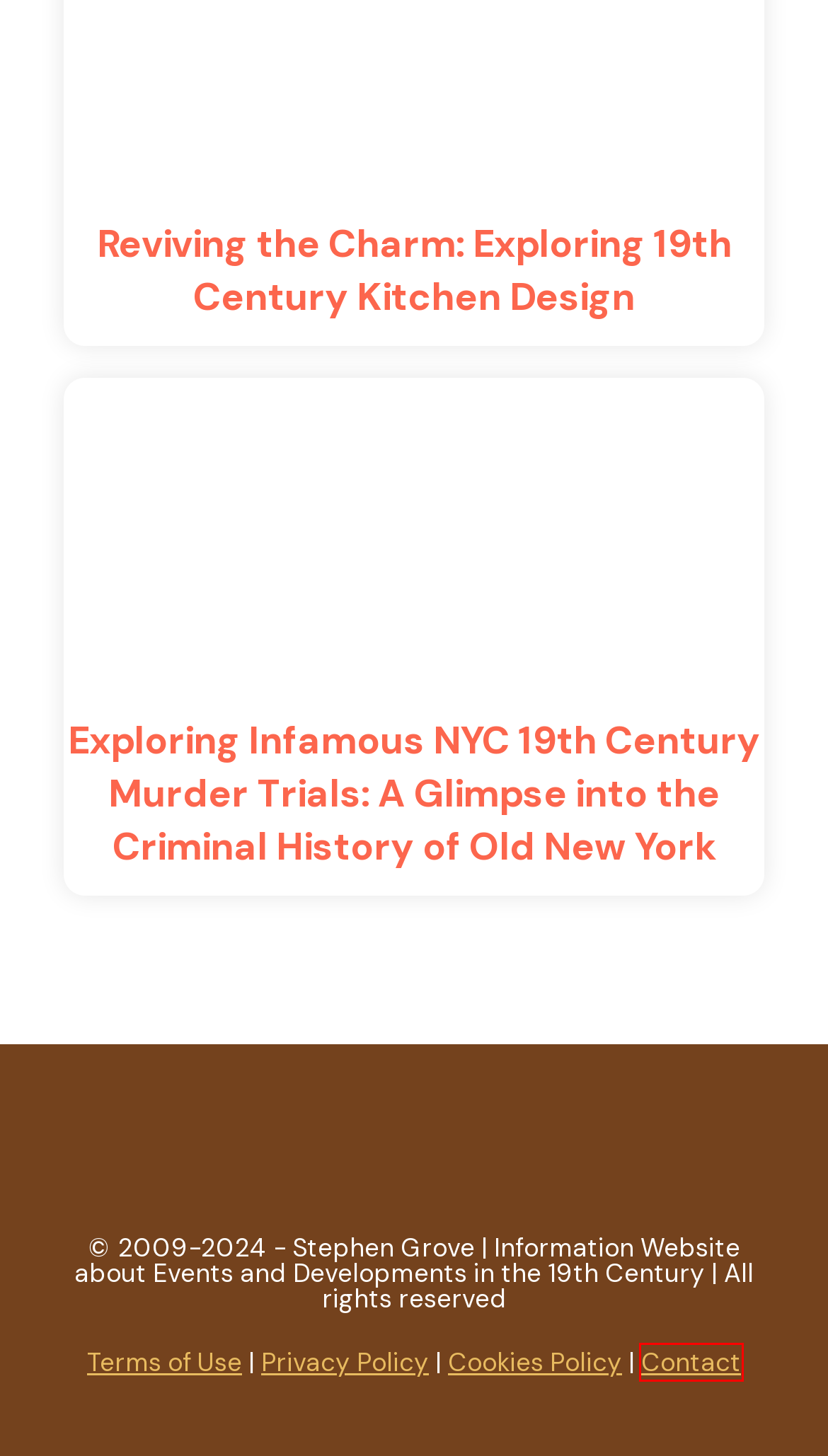Given a webpage screenshot with a red bounding box around a particular element, identify the best description of the new webpage that will appear after clicking on the element inside the red bounding box. Here are the candidates:
A. Welcome to the blog about the 19th Century
B. Privacy Policy - 19th Century
C. NYC Murder Trials: CRIMINAL HISTORY Unveiled!
D. Terms of Use - 19th Century
E. 19th Century SLAVERY Growth - SHOCKING Factors Revealed
F. 19th Century Kitchens: REVIVE the CHARM & Style!
G. About - 19th Century
H. 19th Century Native American-Federal RELATIONS Unveiled

G